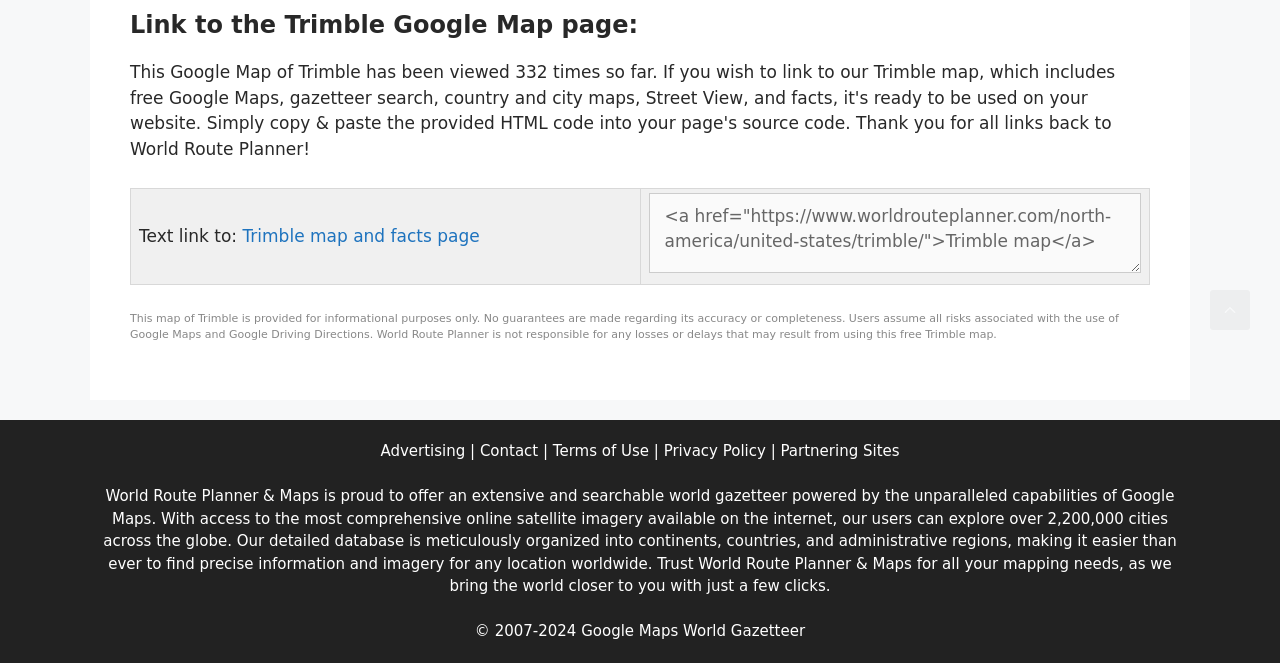What is the copyright year range of the website?
Please ensure your answer to the question is detailed and covers all necessary aspects.

The copyright year range of the website can be found at the bottom of the webpage, which says '© 2007-2024 Google Maps World Gazetteer'.